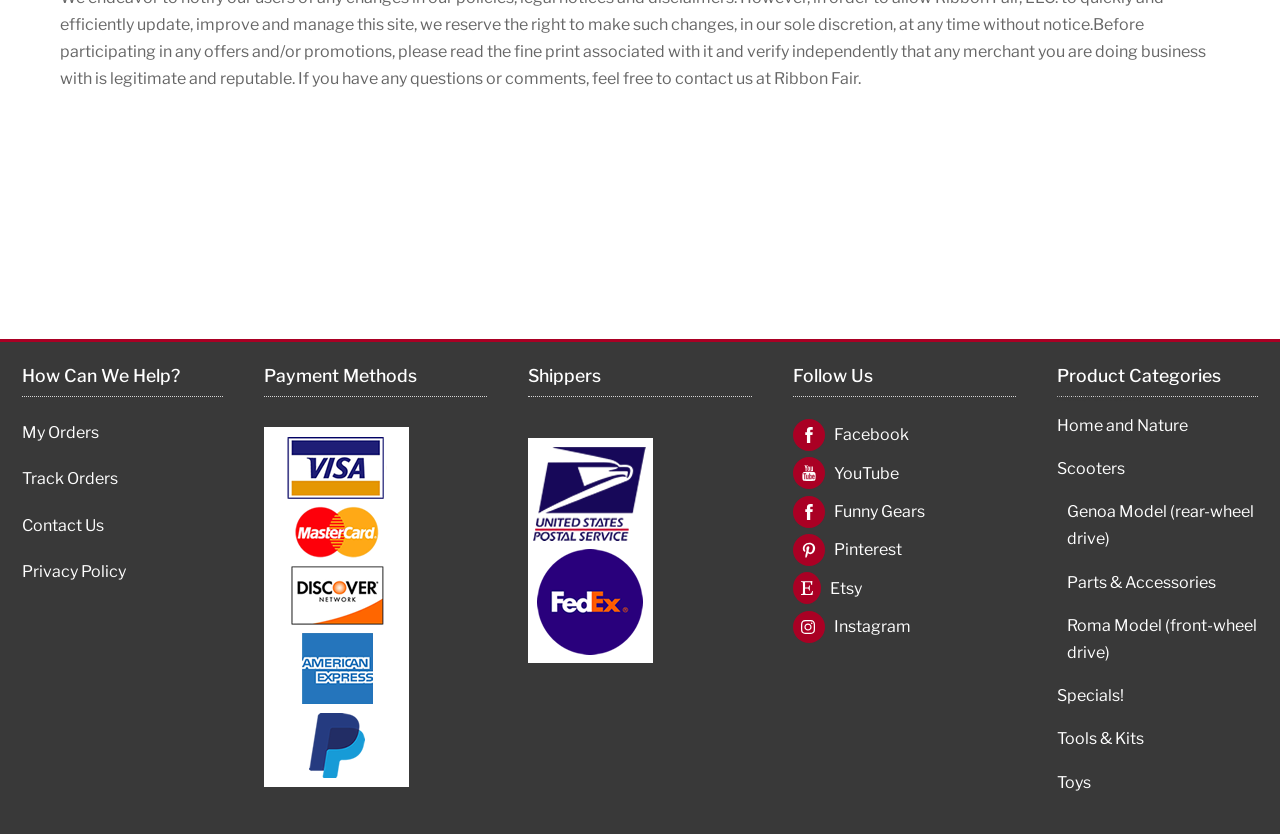Determine the bounding box coordinates for the area that should be clicked to carry out the following instruction: "Click the 'Created with Showit' link".

None